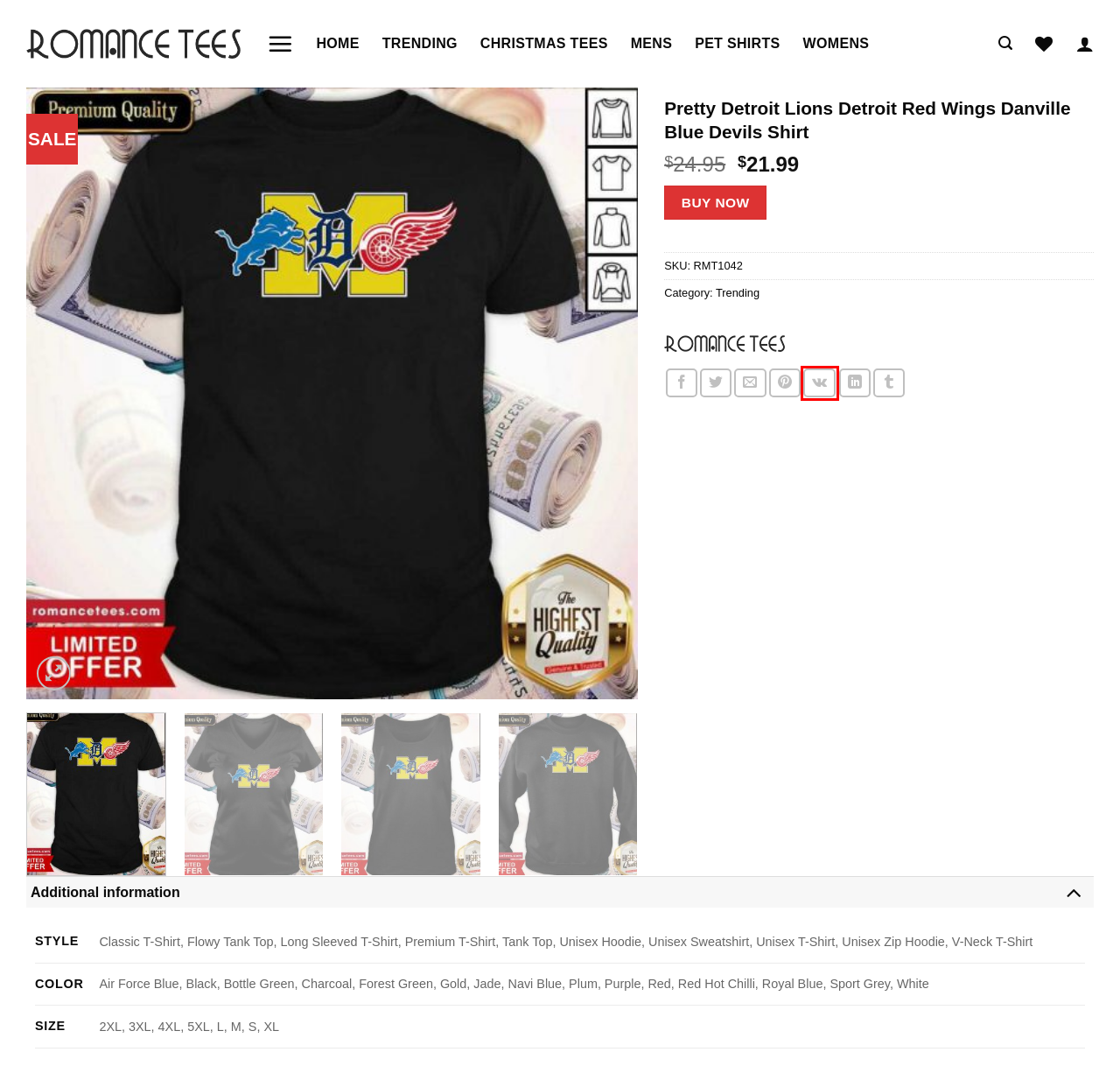You have a screenshot of a webpage with a red bounding box around an element. Select the webpage description that best matches the new webpage after clicking the element within the red bounding box. Here are the descriptions:
A. FAQS - RomanceTees
B. Nice Daddy I Love You Even More Than Xbox And That’s A Lot Shirt - RomanceTees
C. Mens - RomanceTees
D. VK | 登录
E. RomanceTees.Com - Shopping T-shirts with the latest trends
F. Trending - RomanceTees
G. Contact Us - RomanceTees
H. Terms and Conditions - RomanceTees

D